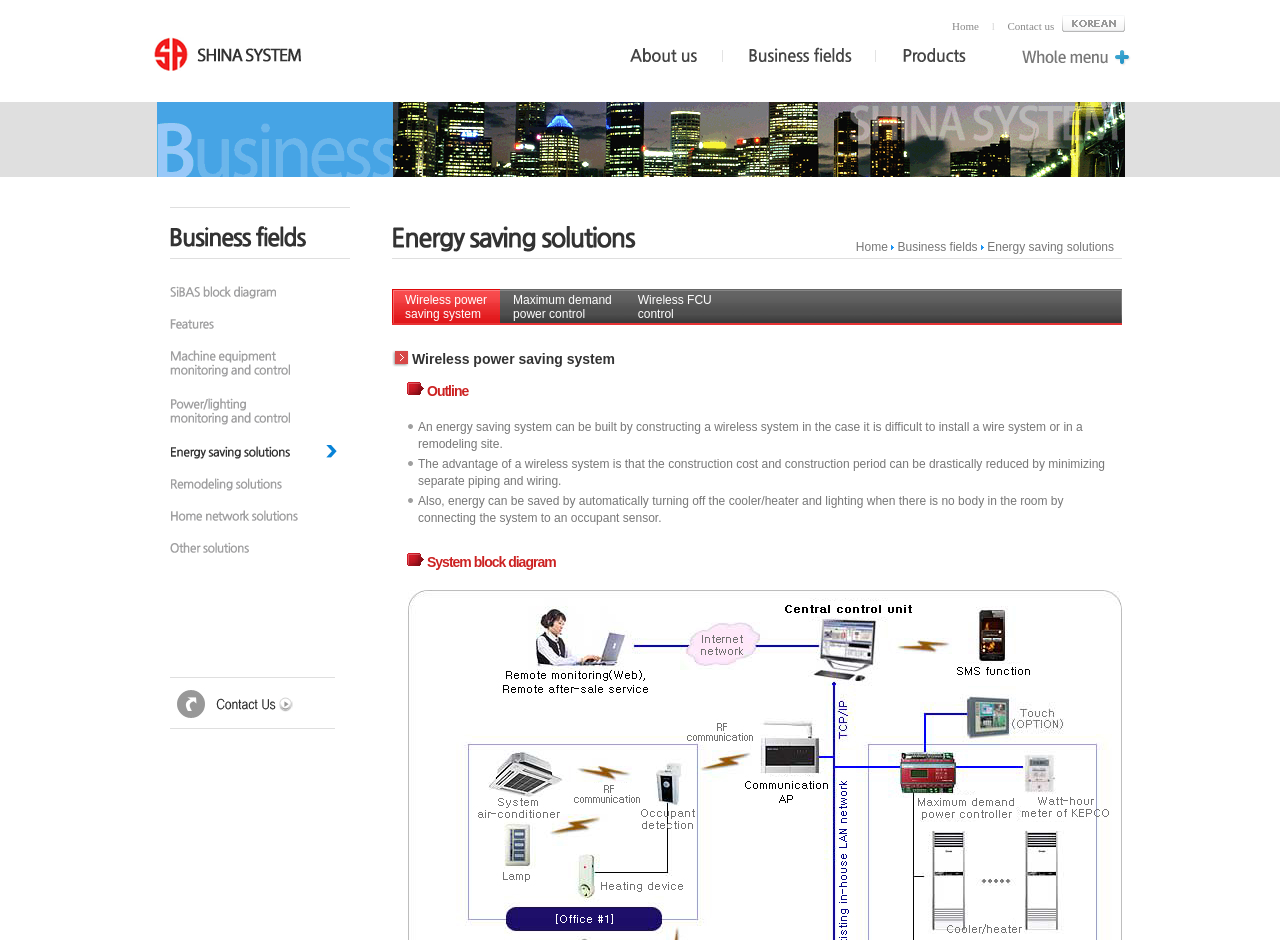Please provide a detailed answer to the question below by examining the image:
What is the advantage of a wireless system?

The advantage of a wireless system is that the construction cost and construction period can be drastically reduced by minimizing separate piping and wiring, which is stated in the static text element with a bounding box coordinate of [0.327, 0.486, 0.863, 0.519].